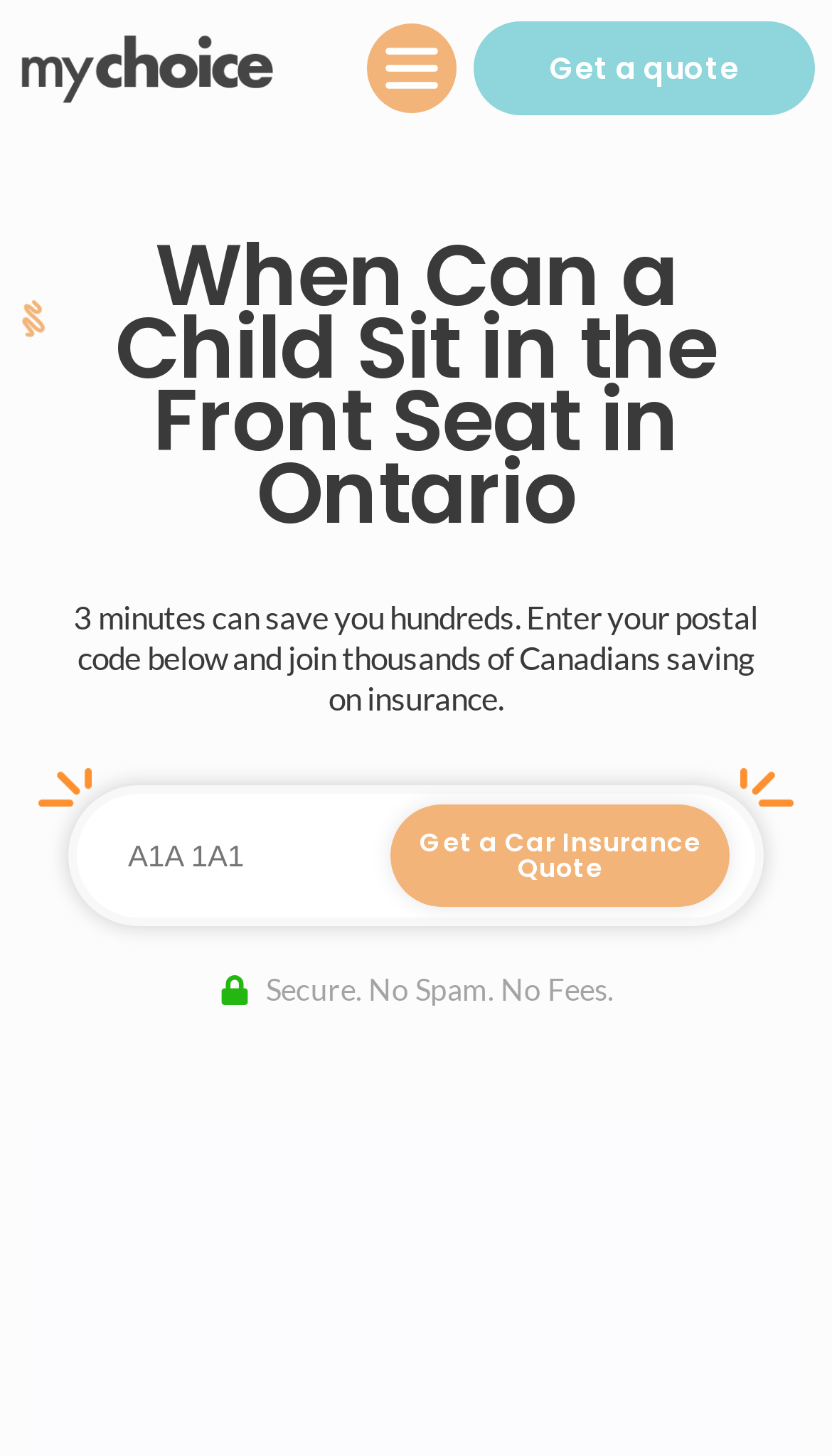Please find and generate the text of the main heading on the webpage.

When Can a Child Sit in the Front Seat in Ontario